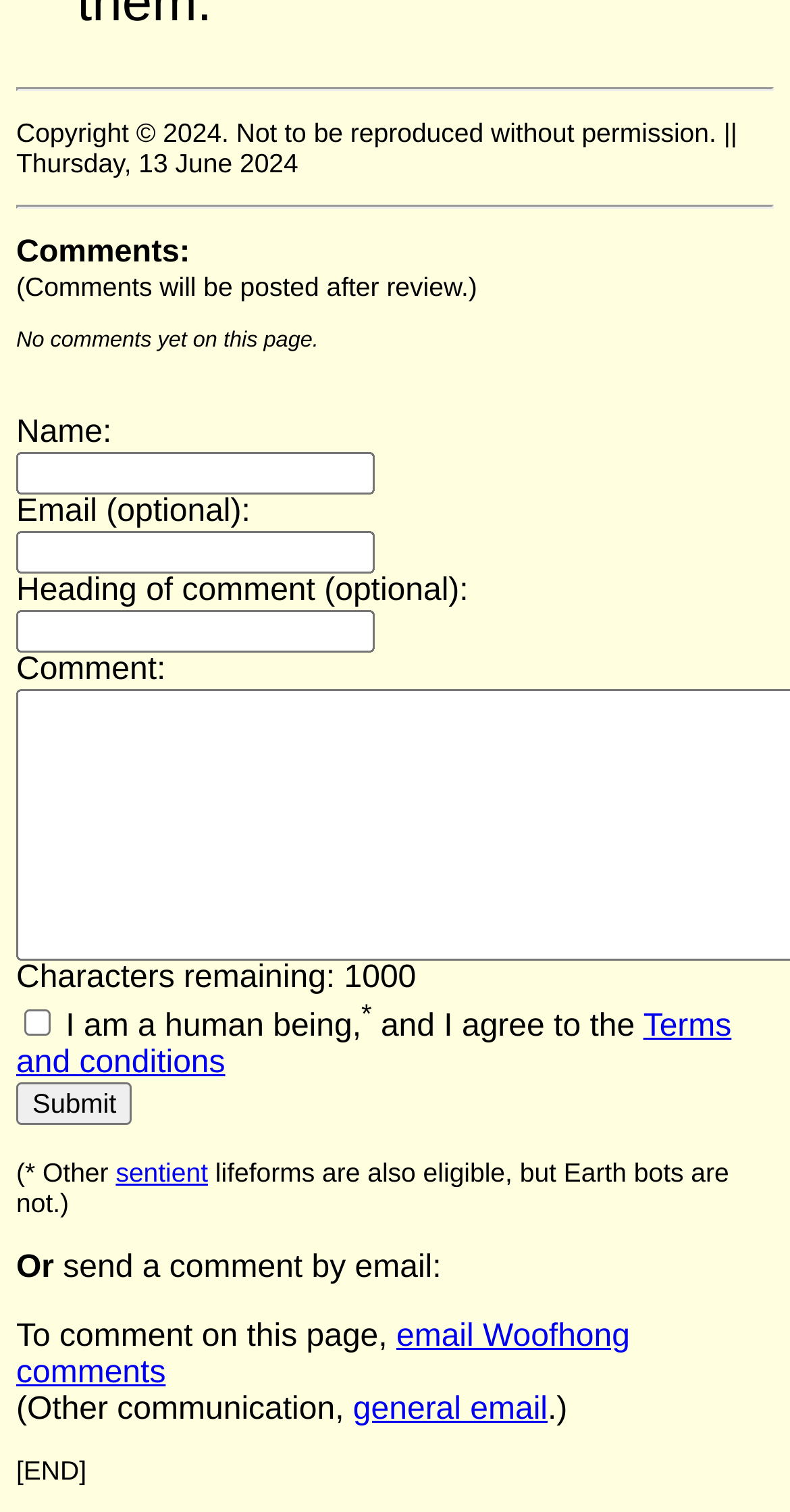Find the bounding box coordinates for the HTML element specified by: "sentient".

[0.146, 0.765, 0.263, 0.785]